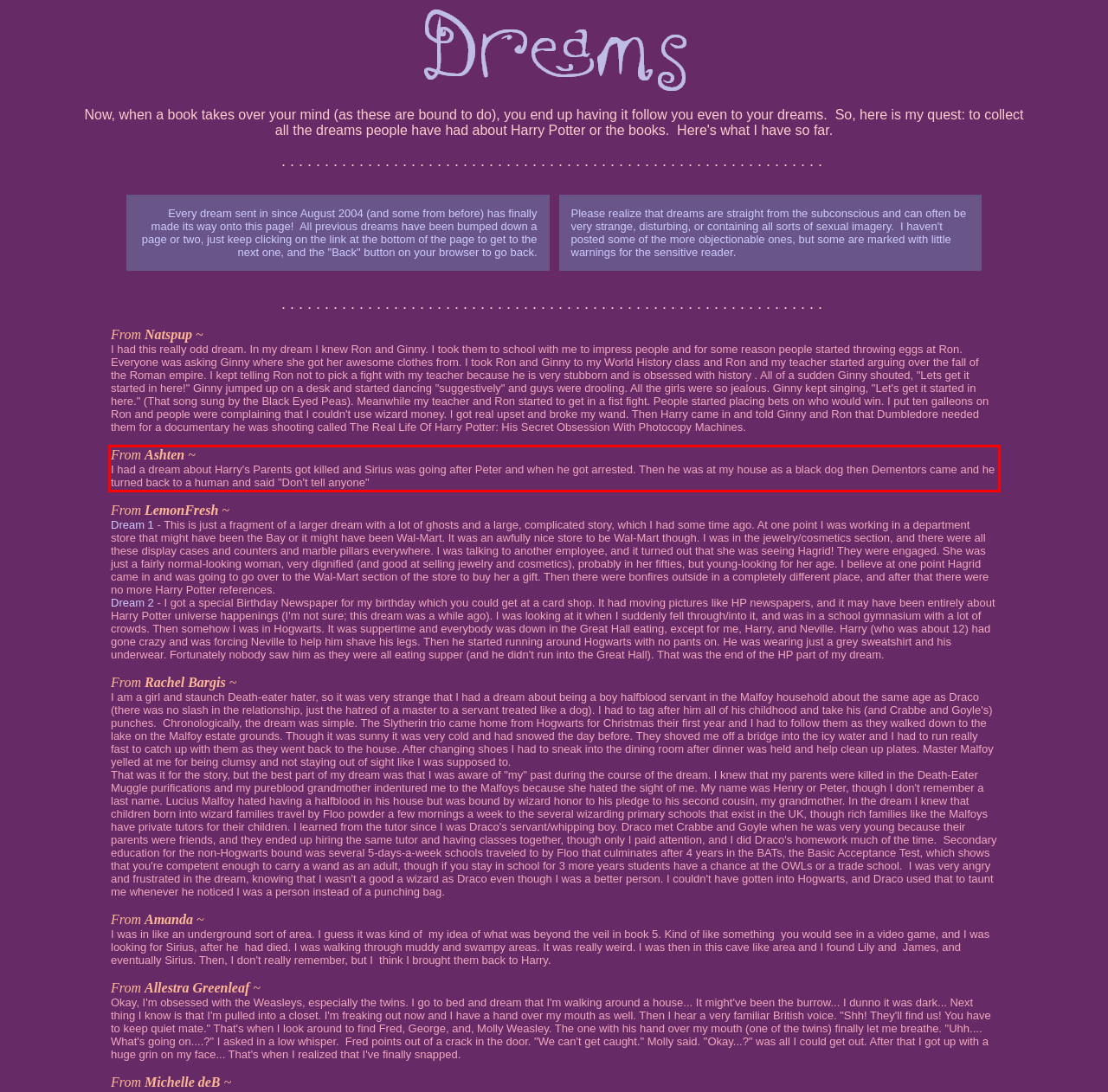Examine the webpage screenshot and use OCR to recognize and output the text within the red bounding box.

From Ashten ~ I had a dream about Harry's Parents got killed and Sirius was going after Peter and when he got arrested. Then he was at my house as a black dog then Dementors came and he turned back to a human and said "Don't tell anyone"